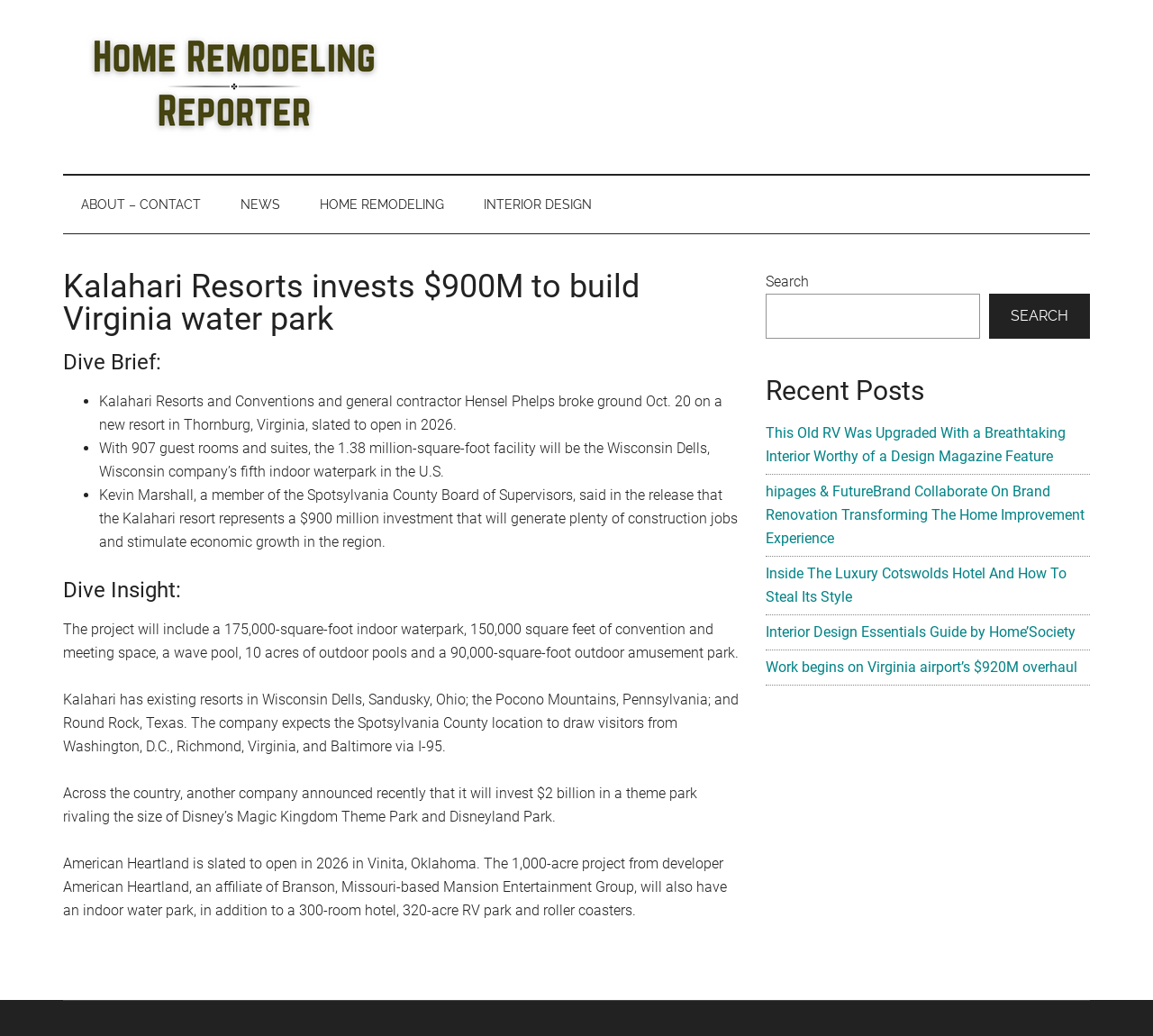Please identify the webpage's heading and generate its text content.

Kalahari Resorts invests $900M to build Virginia water park